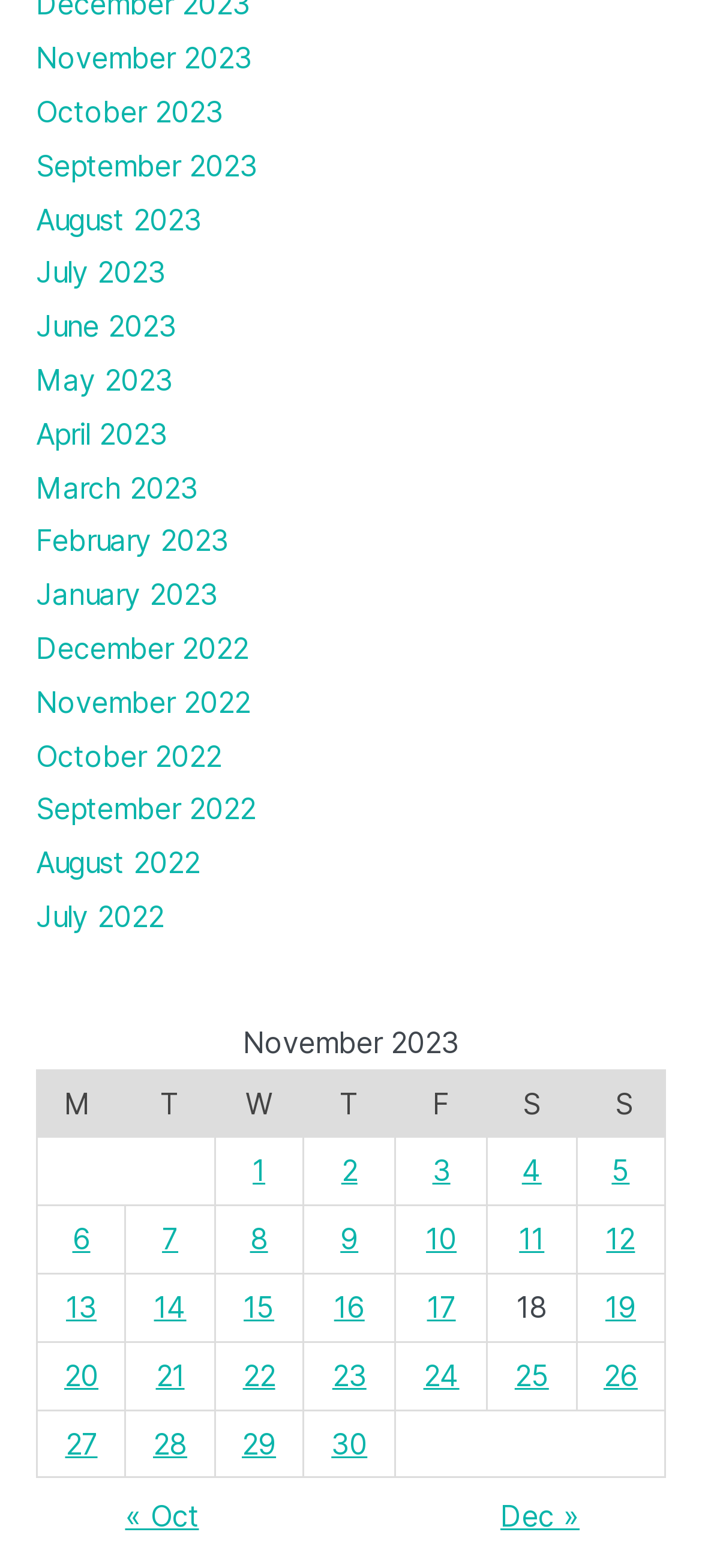Kindly provide the bounding box coordinates of the section you need to click on to fulfill the given instruction: "Click on November 2023".

[0.051, 0.025, 0.359, 0.048]